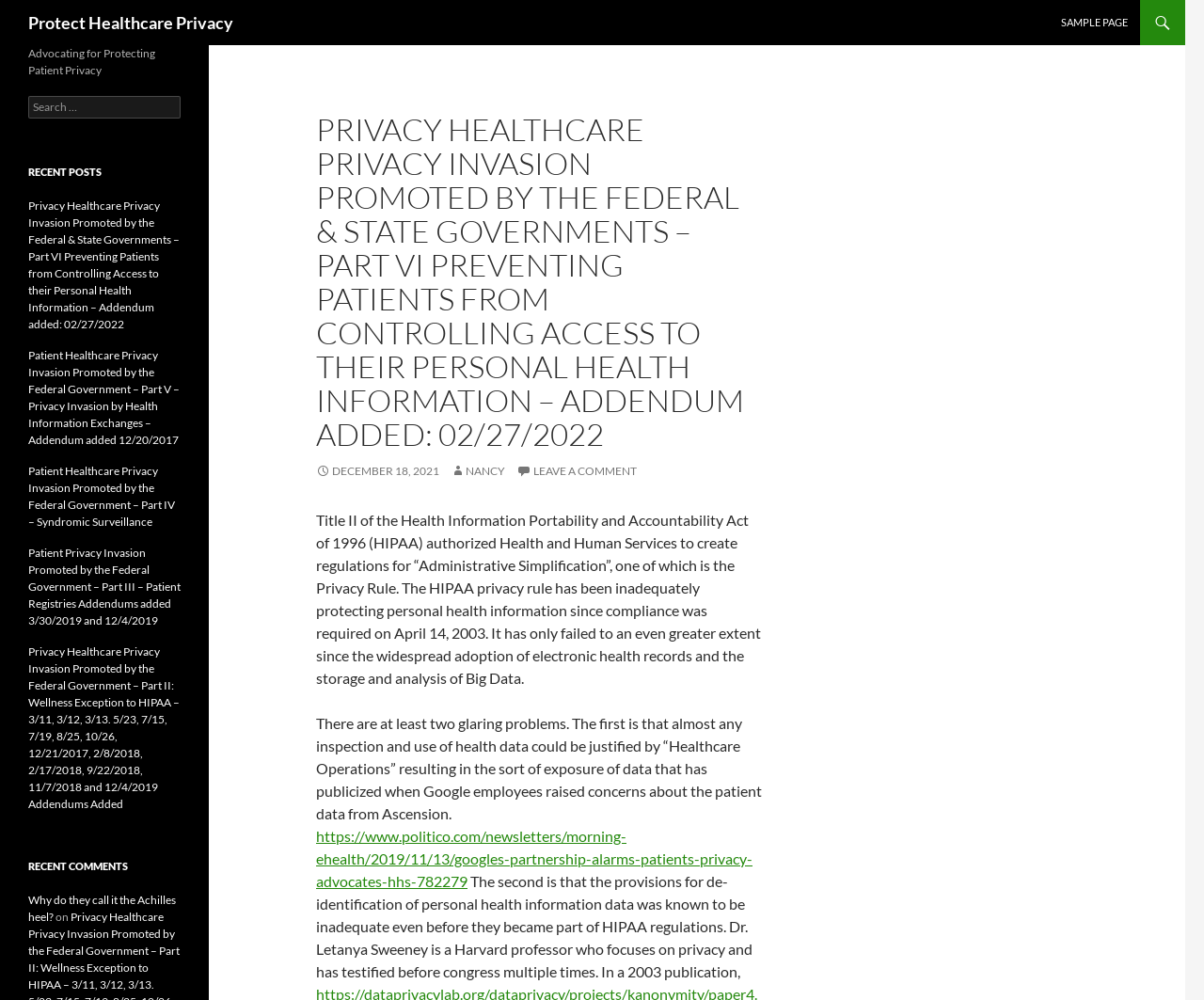Identify the bounding box coordinates of the element to click to follow this instruction: 'Leave a comment'. Ensure the coordinates are four float values between 0 and 1, provided as [left, top, right, bottom].

[0.429, 0.464, 0.529, 0.478]